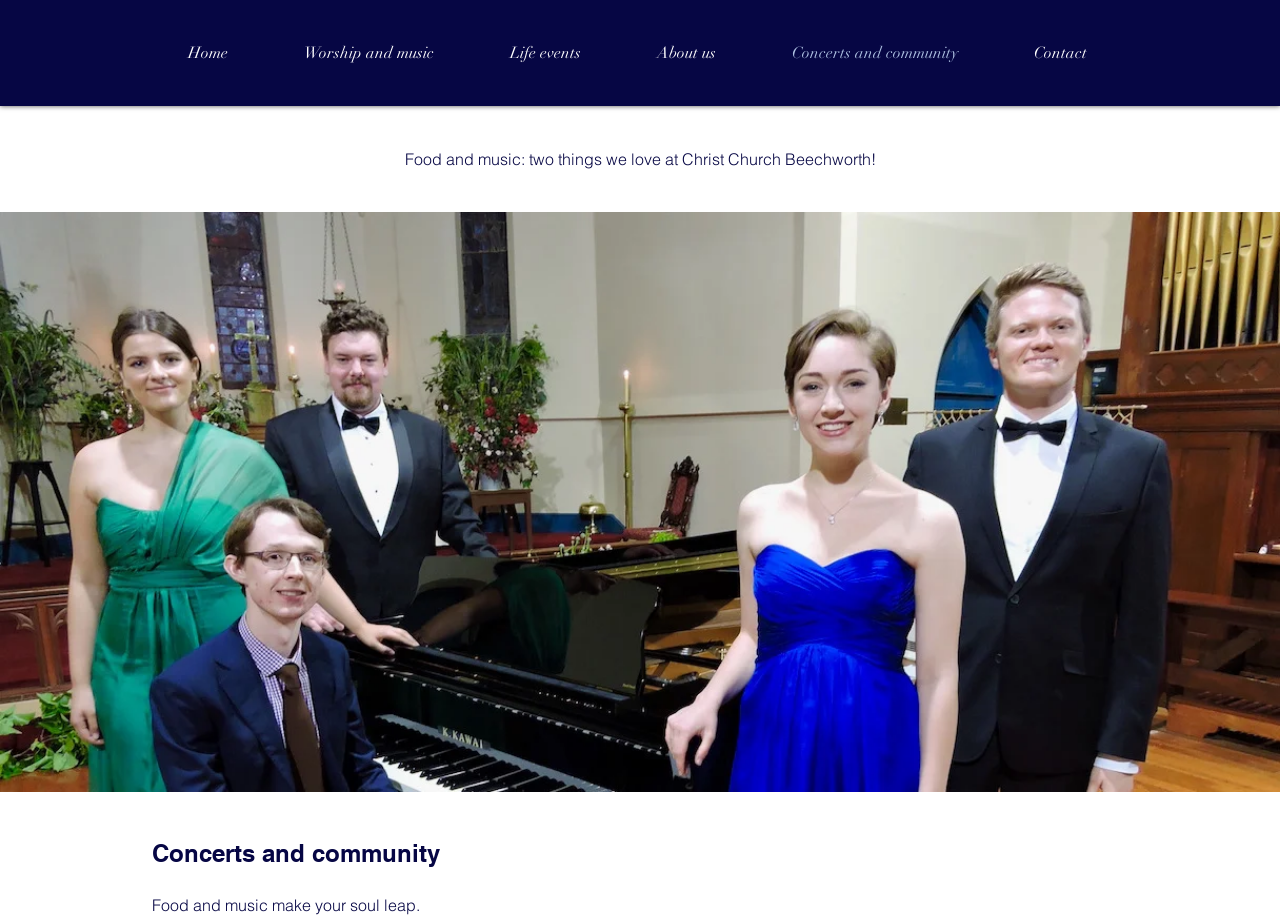Using the provided element description "Life events", determine the bounding box coordinates of the UI element.

[0.369, 0.031, 0.484, 0.085]